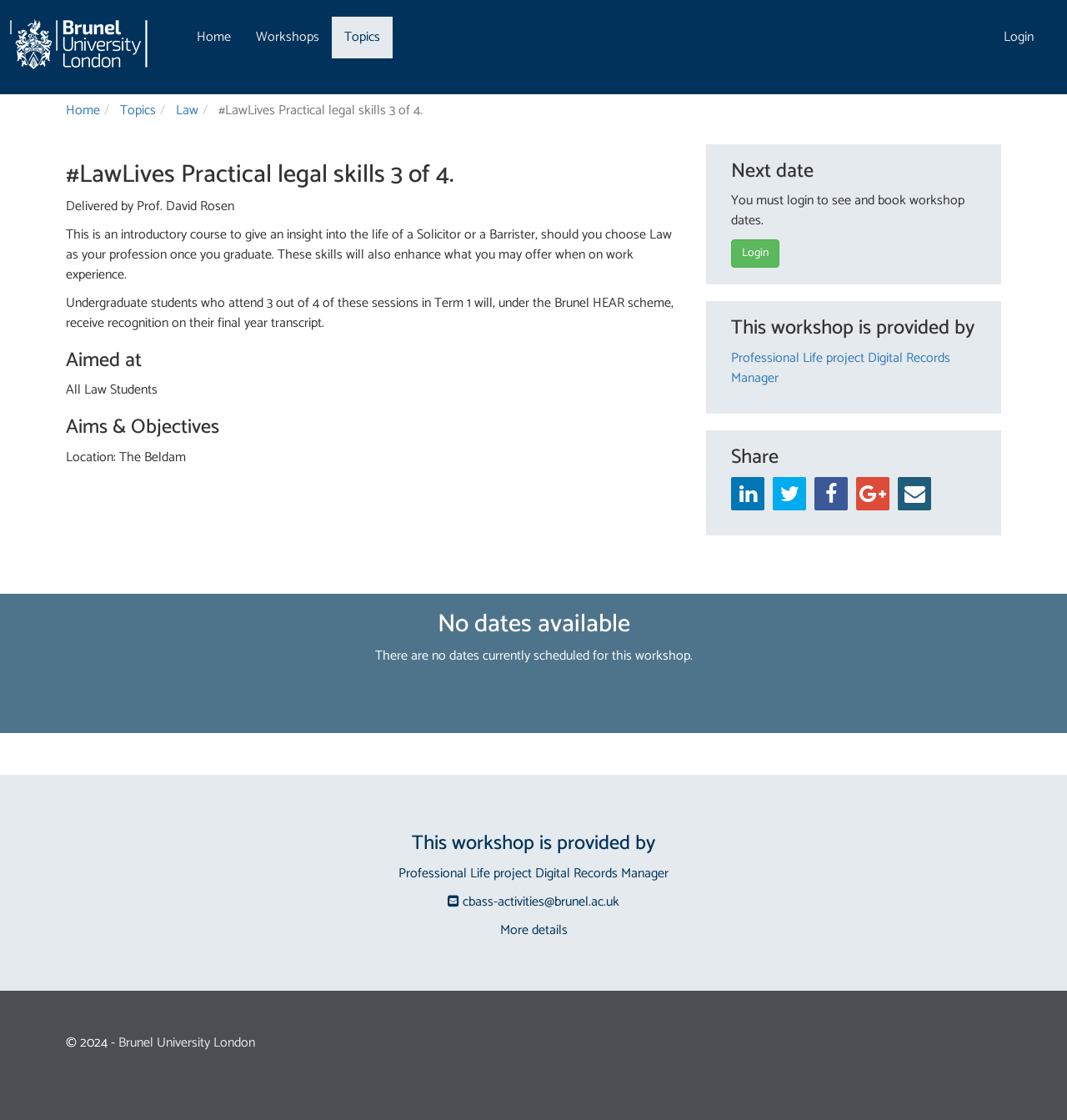Show the bounding box coordinates of the element that should be clicked to complete the task: "Click on the 'More details' link".

[0.468, 0.82, 0.532, 0.84]